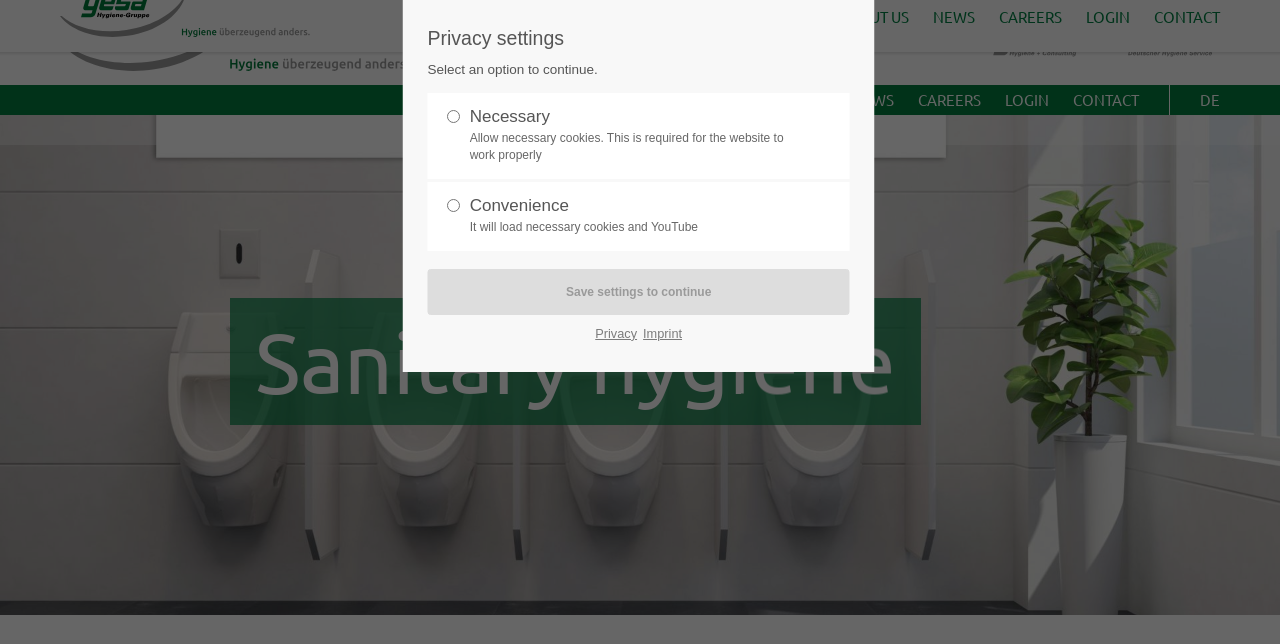Please locate the bounding box coordinates of the element that should be clicked to complete the given instruction: "Click the 'CONTACT' link".

[0.838, 0.132, 0.89, 0.179]